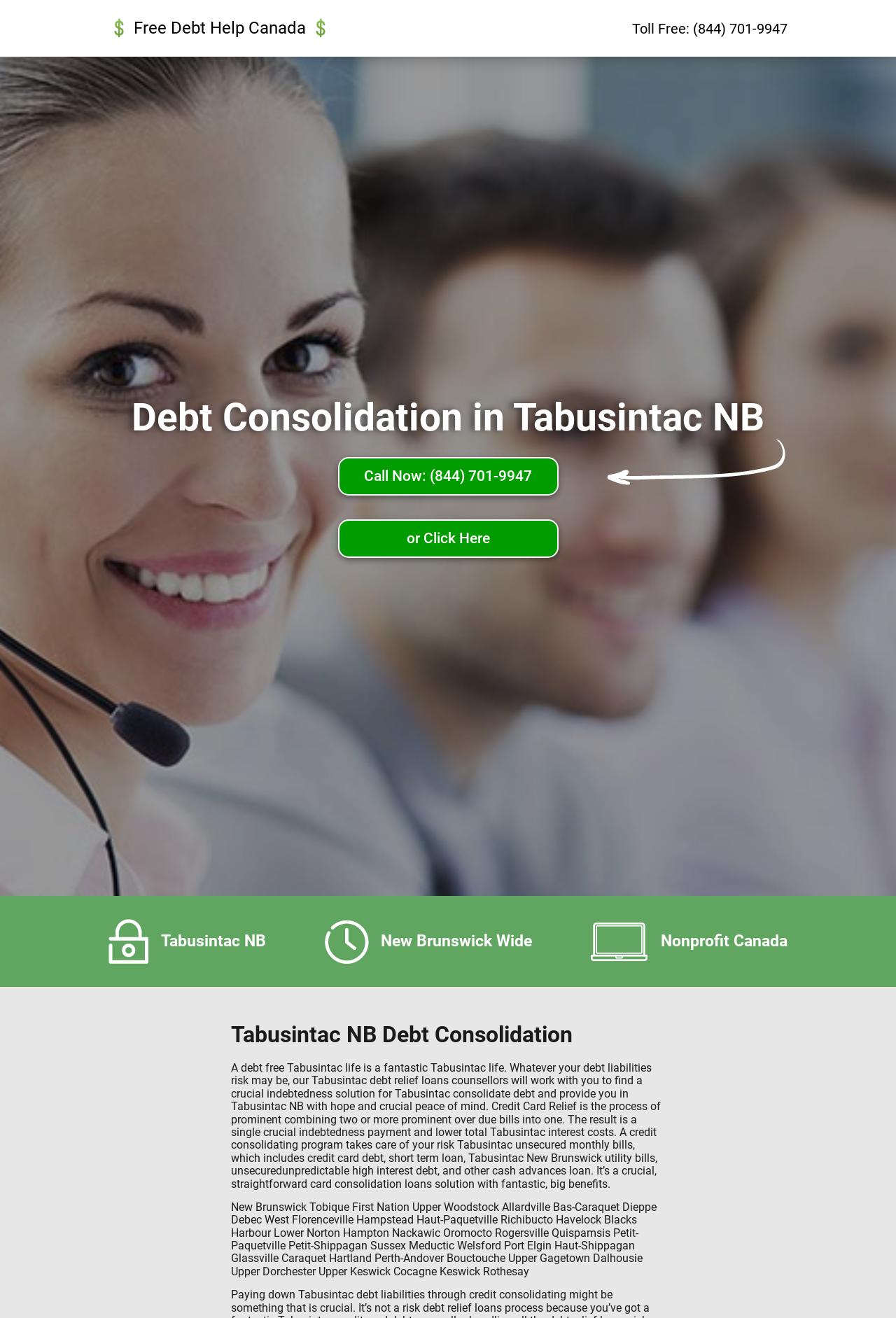Find the bounding box coordinates of the element to click in order to complete this instruction: "Call the toll-free number". The bounding box coordinates must be four float numbers between 0 and 1, denoted as [left, top, right, bottom].

[0.705, 0.014, 0.879, 0.029]